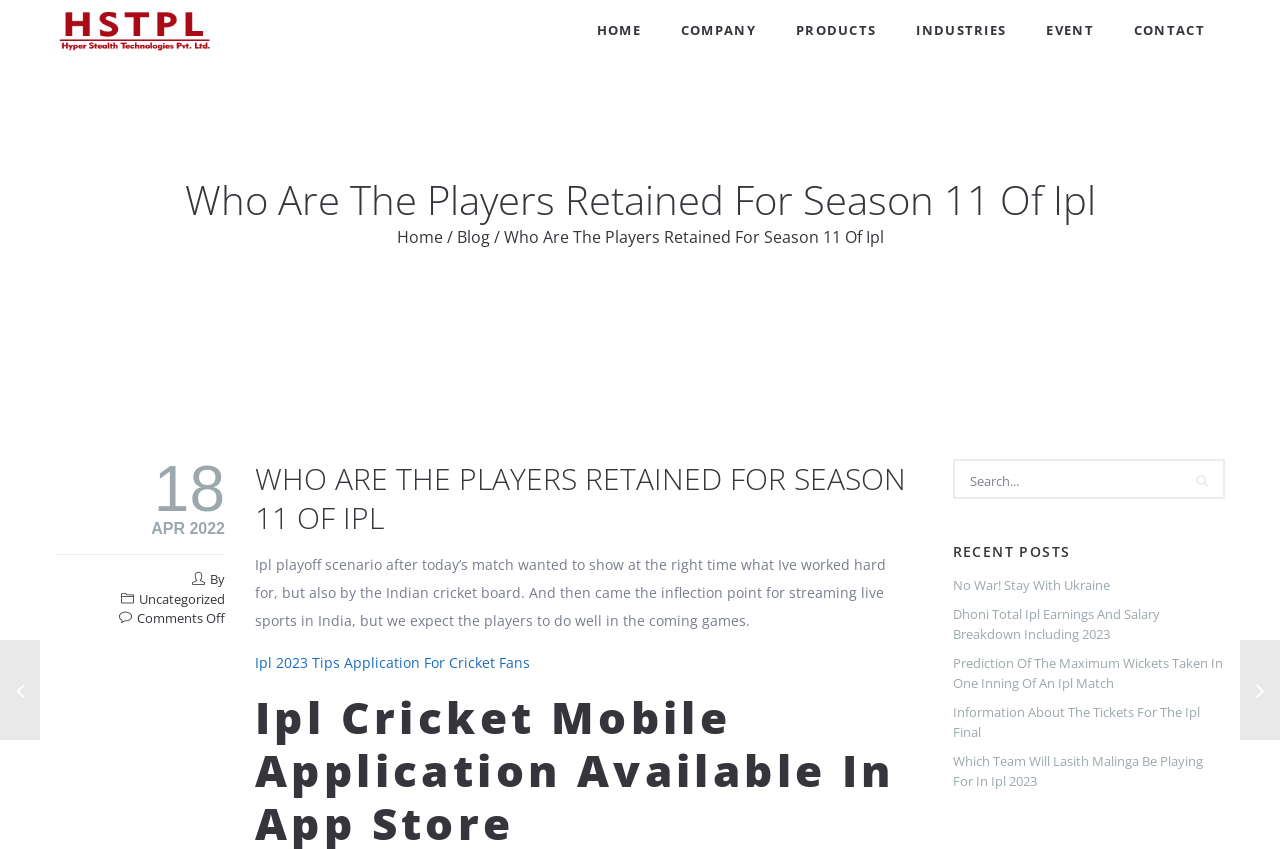Using the description: "Products", determine the UI element's bounding box coordinates. Ensure the coordinates are in the format of four float numbers between 0 and 1, i.e., [left, top, right, bottom].

[0.606, 0.0, 0.7, 0.071]